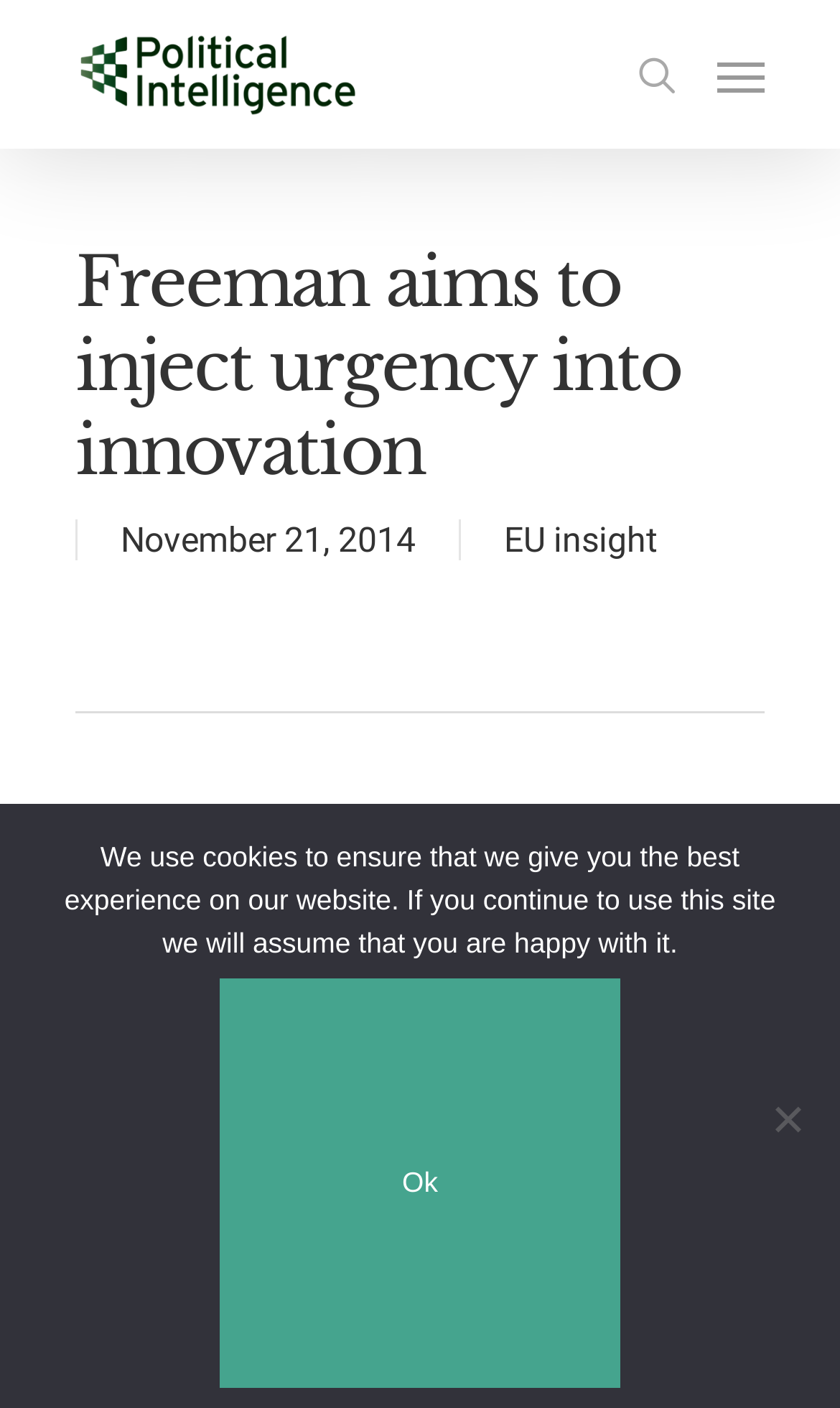Extract the bounding box coordinates for the UI element described as: "EU insight".

[0.6, 0.369, 0.782, 0.398]